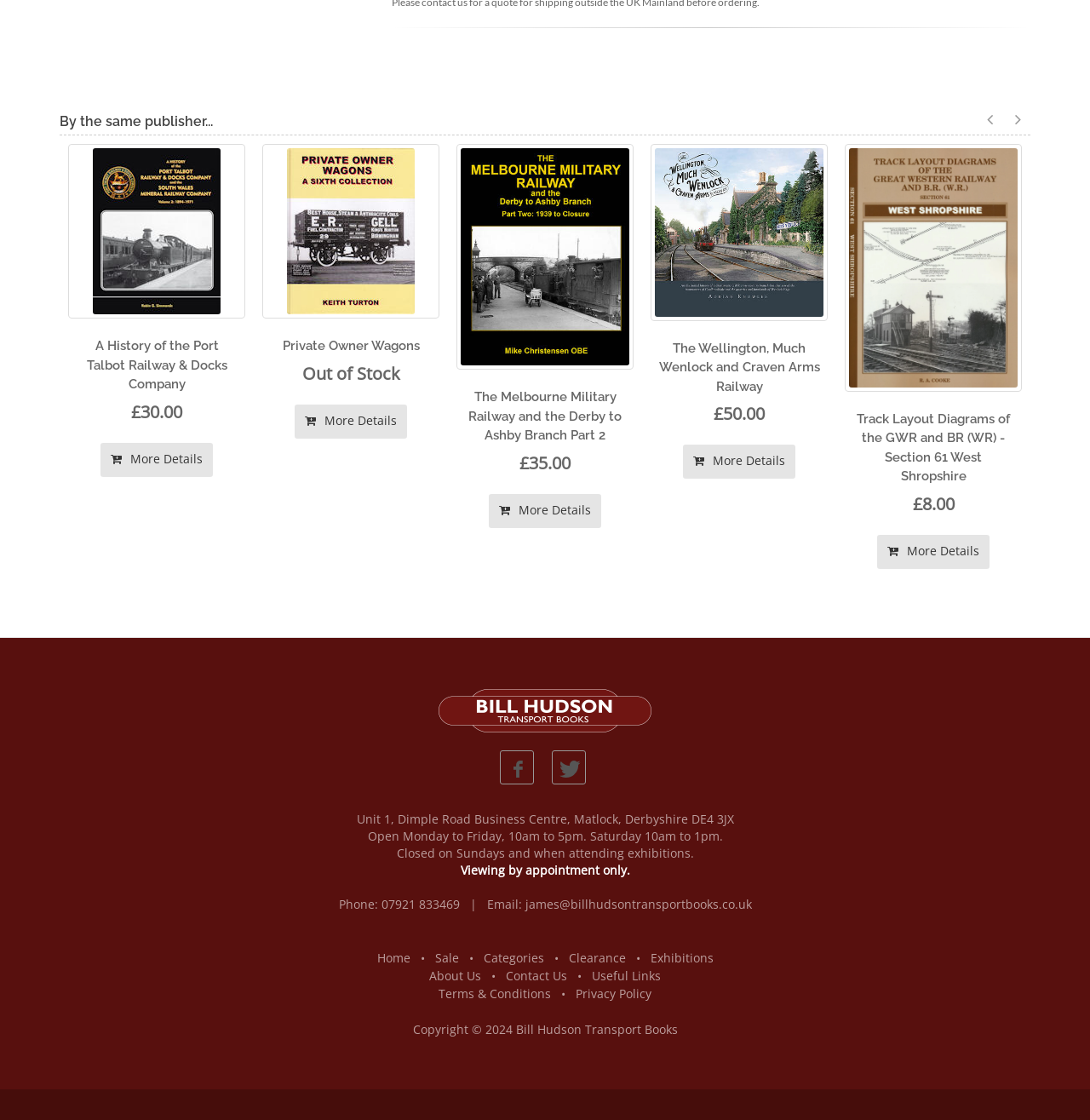Use a single word or phrase to respond to the question:
What is the business address of Bill Hudson Transport Books?

Unit 1, Dimple Road Business Centre, Matlock, Derbyshire DE4 3JX